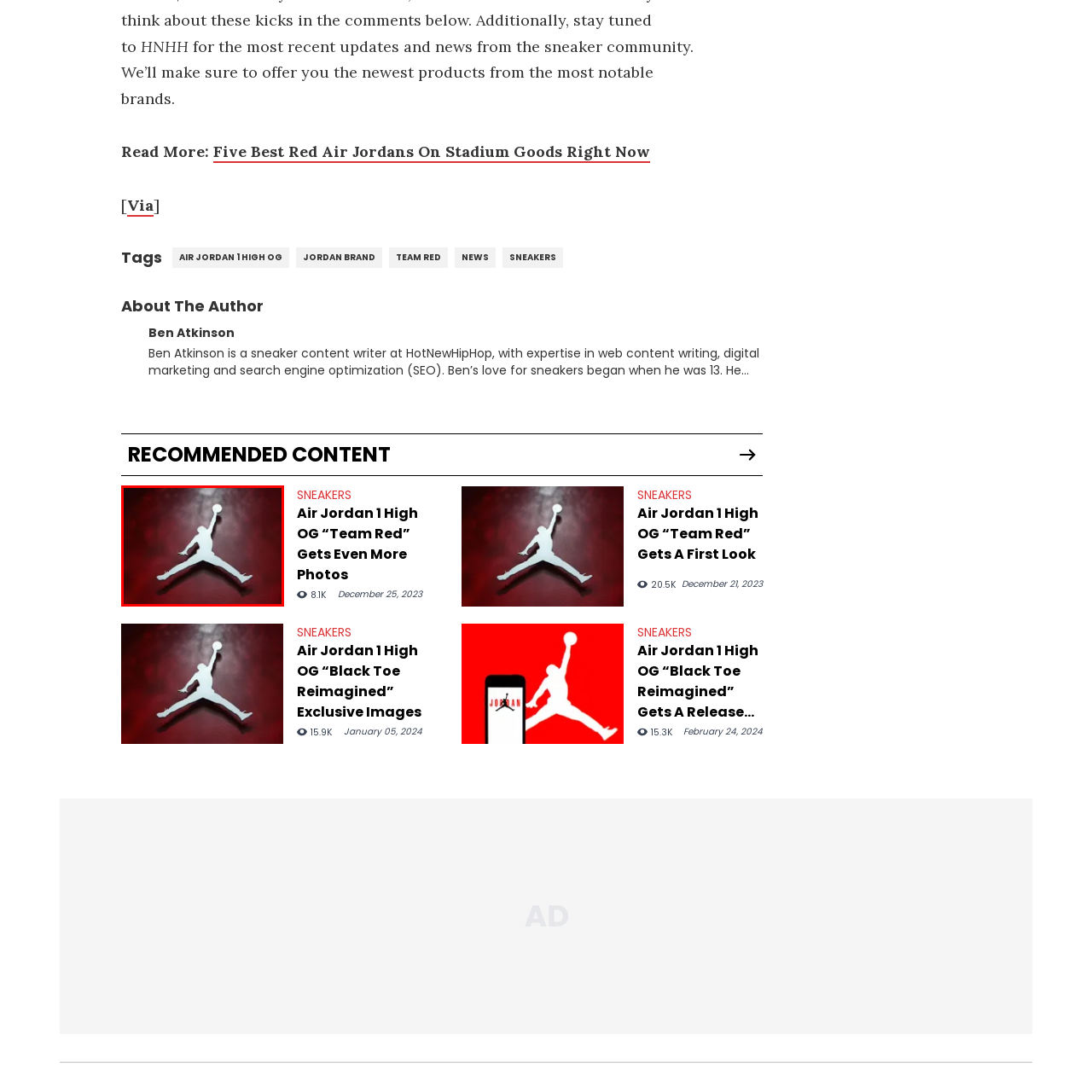What is the Air Jordan logo symbolic of?
Study the image framed by the red bounding box and answer the question in detail, relying on the visual clues provided.

According to the caption, the Air Jordan logo 'symbolizes excellence and performance', which resonates with fans and sneaker enthusiasts alike.